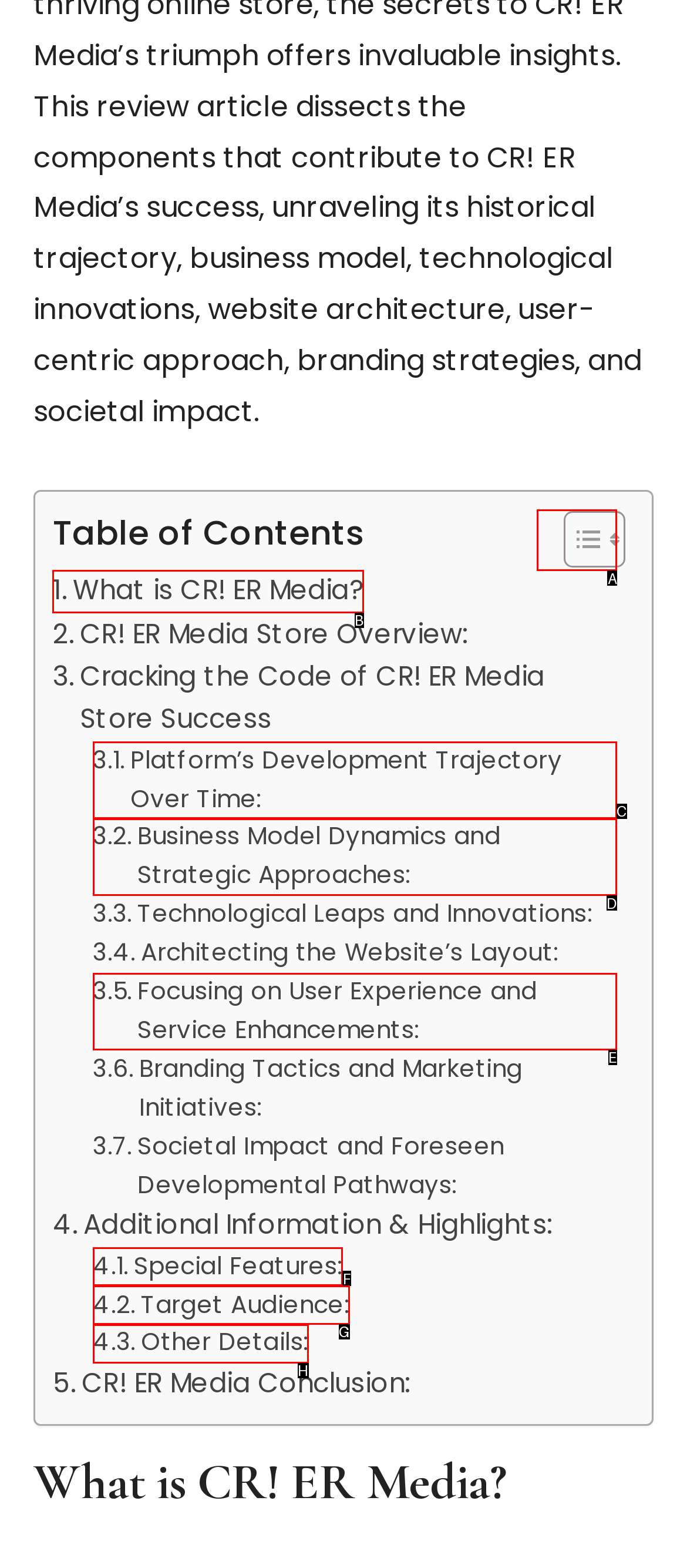From the given options, indicate the letter that corresponds to the action needed to complete this task: Toggle Table of Content. Respond with only the letter.

A